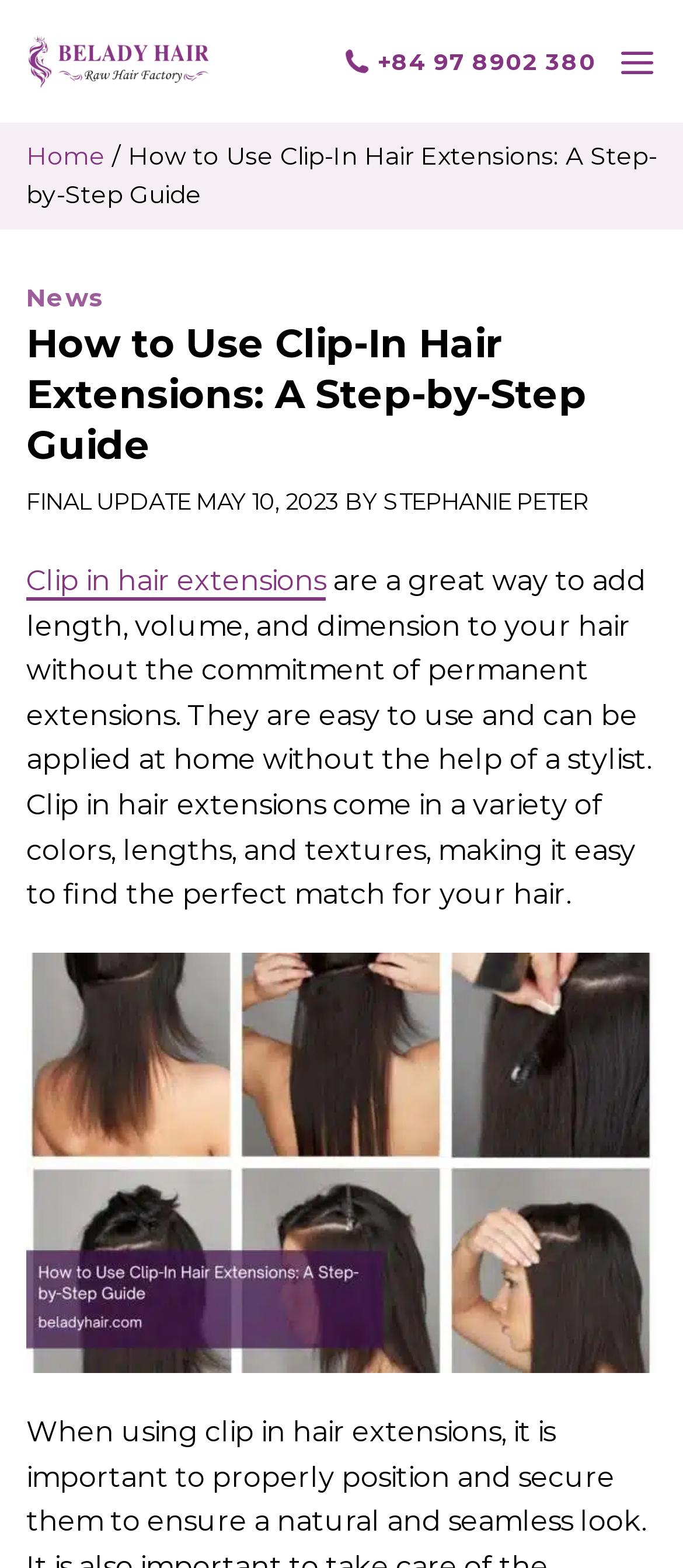Give the bounding box coordinates for this UI element: "title="GamerGirlX Cosplay"". The coordinates should be four float numbers between 0 and 1, arranged as [left, top, right, bottom].

None